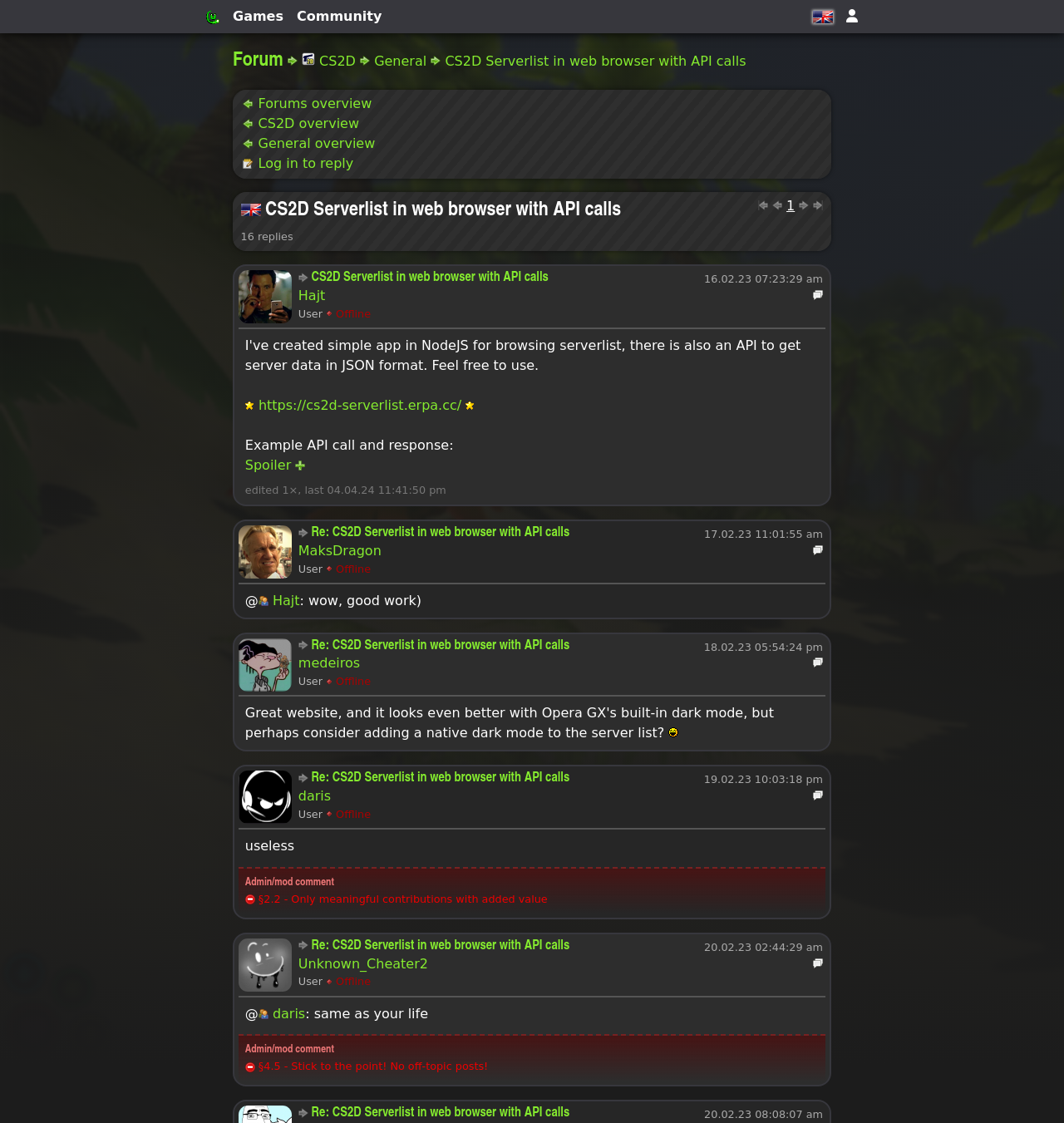What is the name of the forum?
From the details in the image, provide a complete and detailed answer to the question.

The name of the forum can be found in the heading element with the text 'CS2D' which is located at the top of the webpage, indicating that the current webpage is a forum related to CS2D.